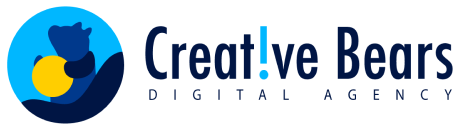What is the symbol used to represent the 'i' in 'Creative'?
Analyze the screenshot and provide a detailed answer to the question.

The 'i' in 'Creative' is cleverly represented as an exclamation mark, adding a dynamic touch to the brand name and conveying a sense of creativity and innovation.